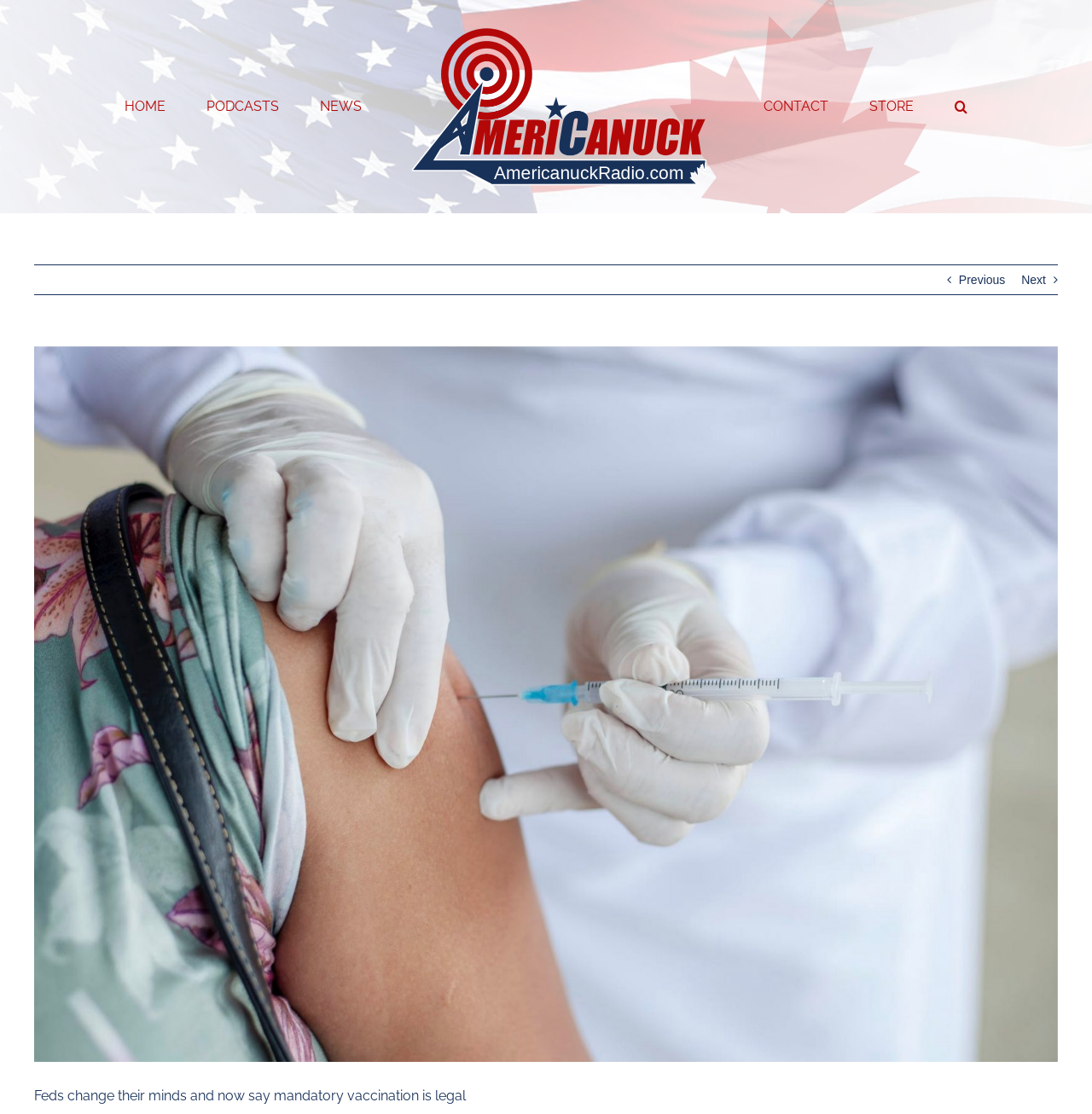Provide the bounding box coordinates for the area that should be clicked to complete the instruction: "search something".

[0.874, 0.063, 0.886, 0.128]